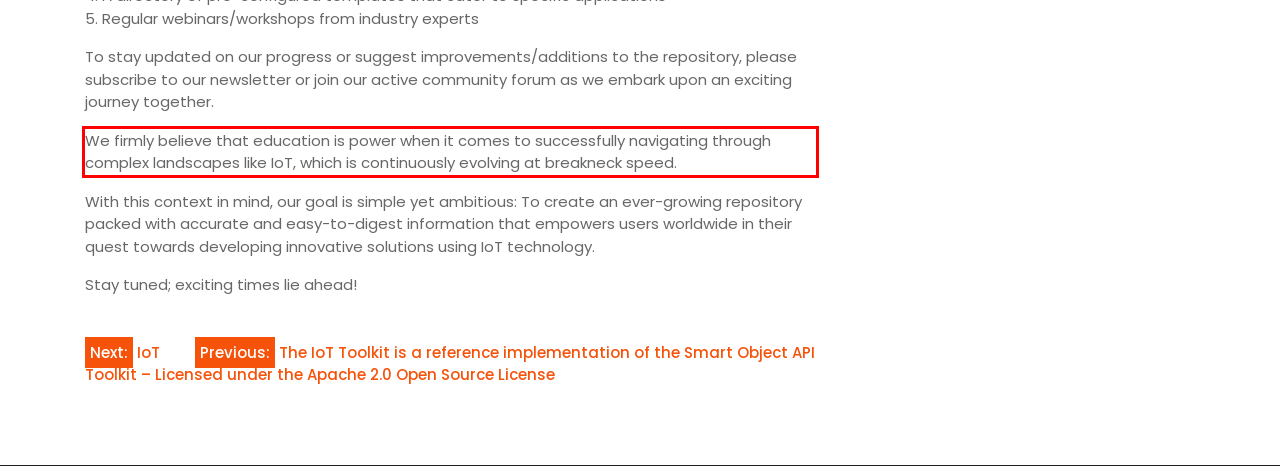There is a UI element on the webpage screenshot marked by a red bounding box. Extract and generate the text content from within this red box.

We firmly believe that education is power when it comes to successfully navigating through complex landscapes like IoT, which is continuously evolving at breakneck speed.